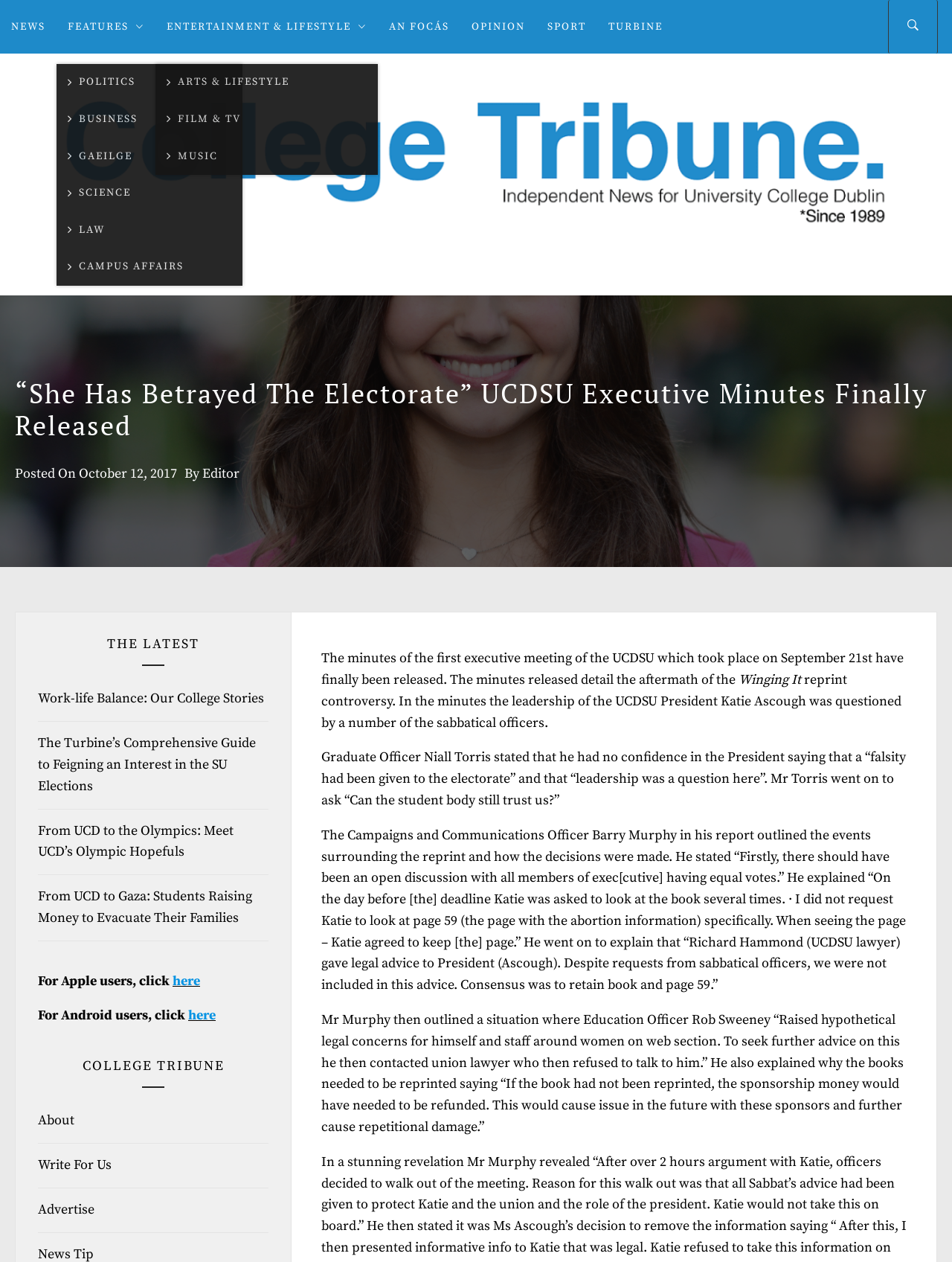Construct a comprehensive caption that outlines the webpage's structure and content.

This webpage is an article from the College Tribune, an independent UCD news source. At the top of the page, there are seven navigation links: "NEWS", "FEATURES", "ENTERTAINMENT & LIFESTYLE", "AN FOCÁS", "OPINION", "SPORT", and "TURBINE". To the right of these links, there is a search button. Below the navigation links, there is a College Tribune logo and a heading that reads "INDEPENDENT UCD NEWS".

The main article is titled "“She Has Betrayed The Electorate” UCDSU Executive Minutes Finally Released" and is dated October 12, 2017. The article discusses the minutes of the first executive meeting of the UCDSU, which took place on September 21st. The minutes detail the aftermath of the Winging It reprint controversy, including a discussion about the leadership of the UCDSU President Katie Ascough and her decision to remove abortion information from the student handbook.

The article is divided into several paragraphs, each describing a different aspect of the meeting. There are quotes from various sabbatical officers, including Graduate Officer Niall Torris and Campaigns and Communications Officer Barry Murphy, who outline their concerns about the president's leadership and the decision-making process surrounding the reprint.

Below the main article, there are three sections: "THE LATEST", which features four links to other articles; "COLLEGE TRIBUNE", which features three links to the about, write for us, and advertise pages; and a section with links for Apple and Android users.